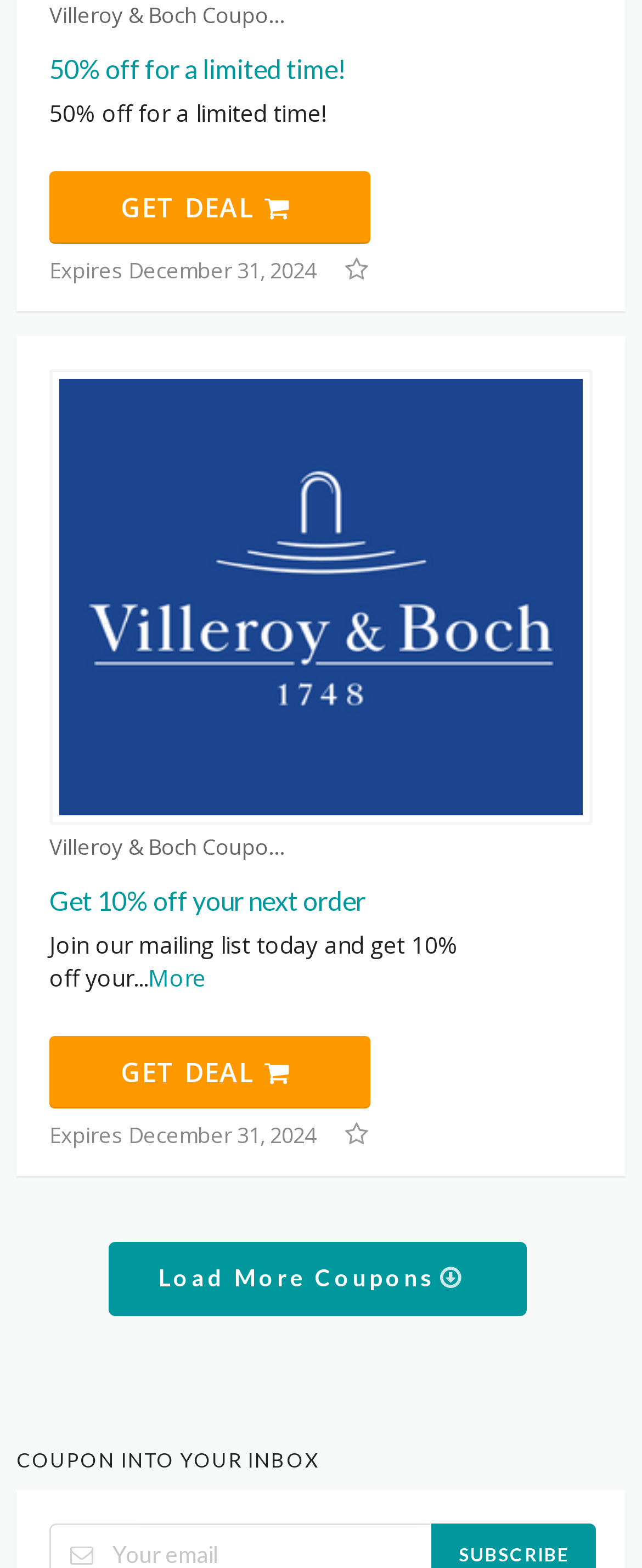What is the expiration date of the limited time offer?
Based on the screenshot, answer the question with a single word or phrase.

December 31, 2024